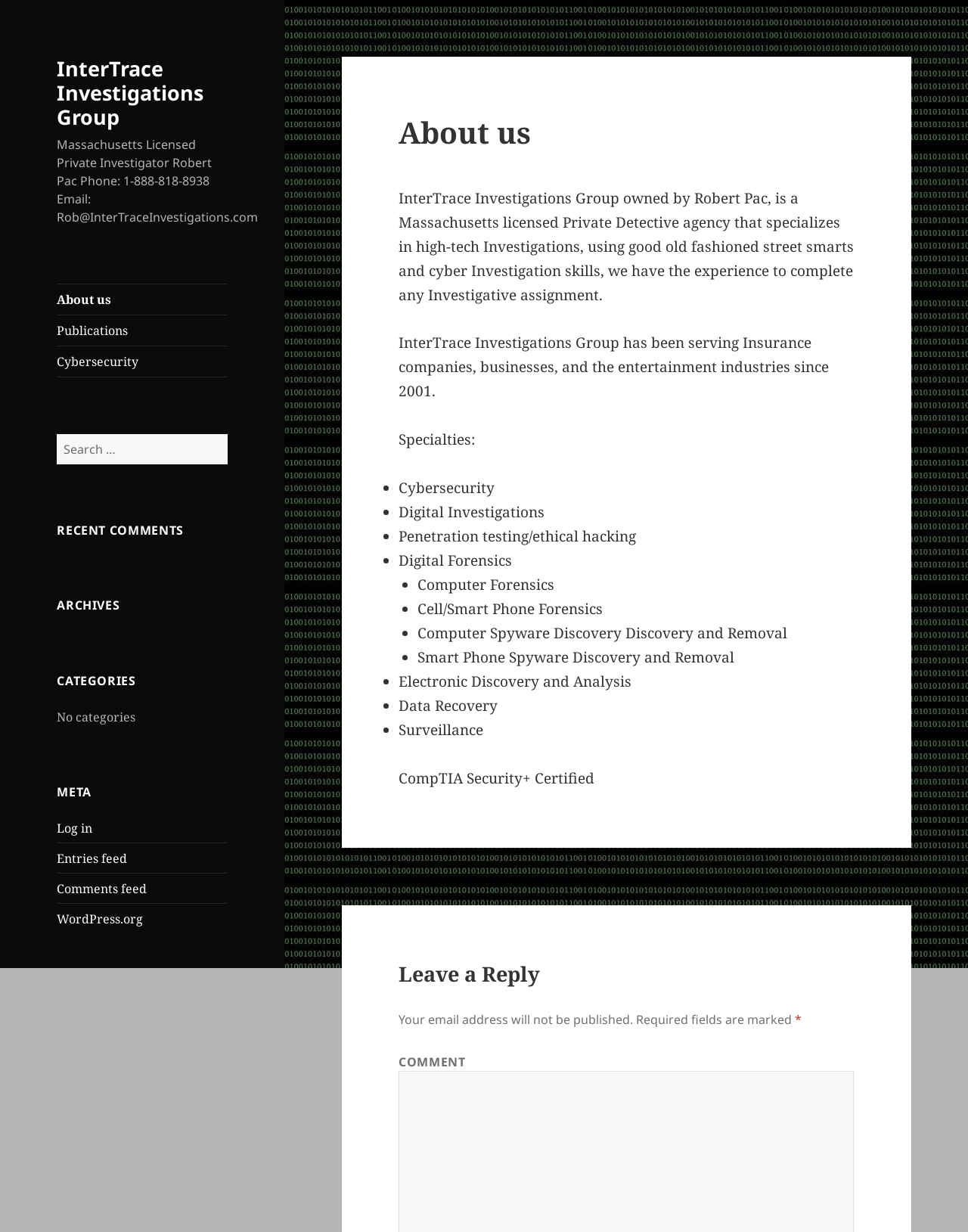What is the name of the private investigator?
Give a comprehensive and detailed explanation for the question.

The name of the private investigator can be found in the main content of the webpage, where it is mentioned that 'InterTrace Investigations Group owned by Robert Pac, is a Massachusetts licensed Private Detective agency...'.